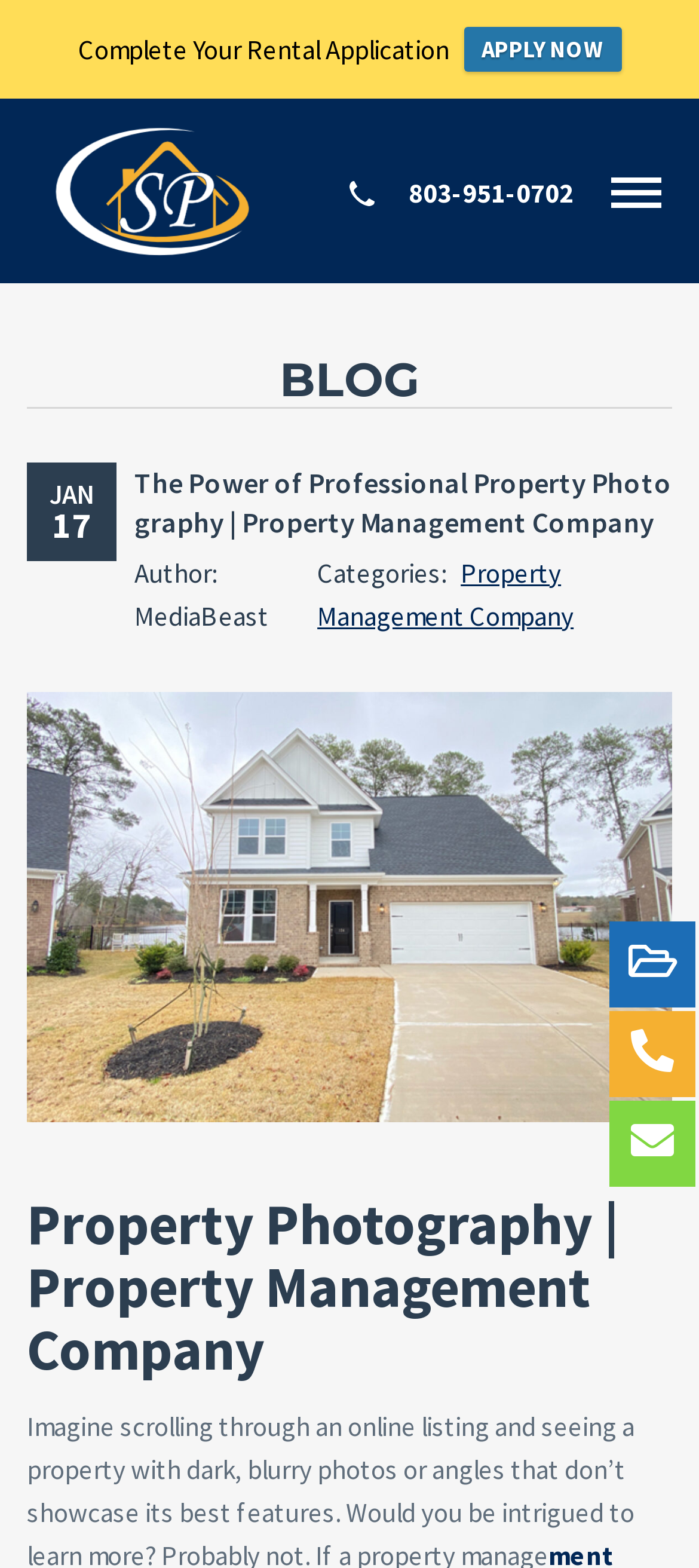Provide a one-word or one-phrase answer to the question:
What is the purpose of the 'APPLY NOW' button?

To complete rental application